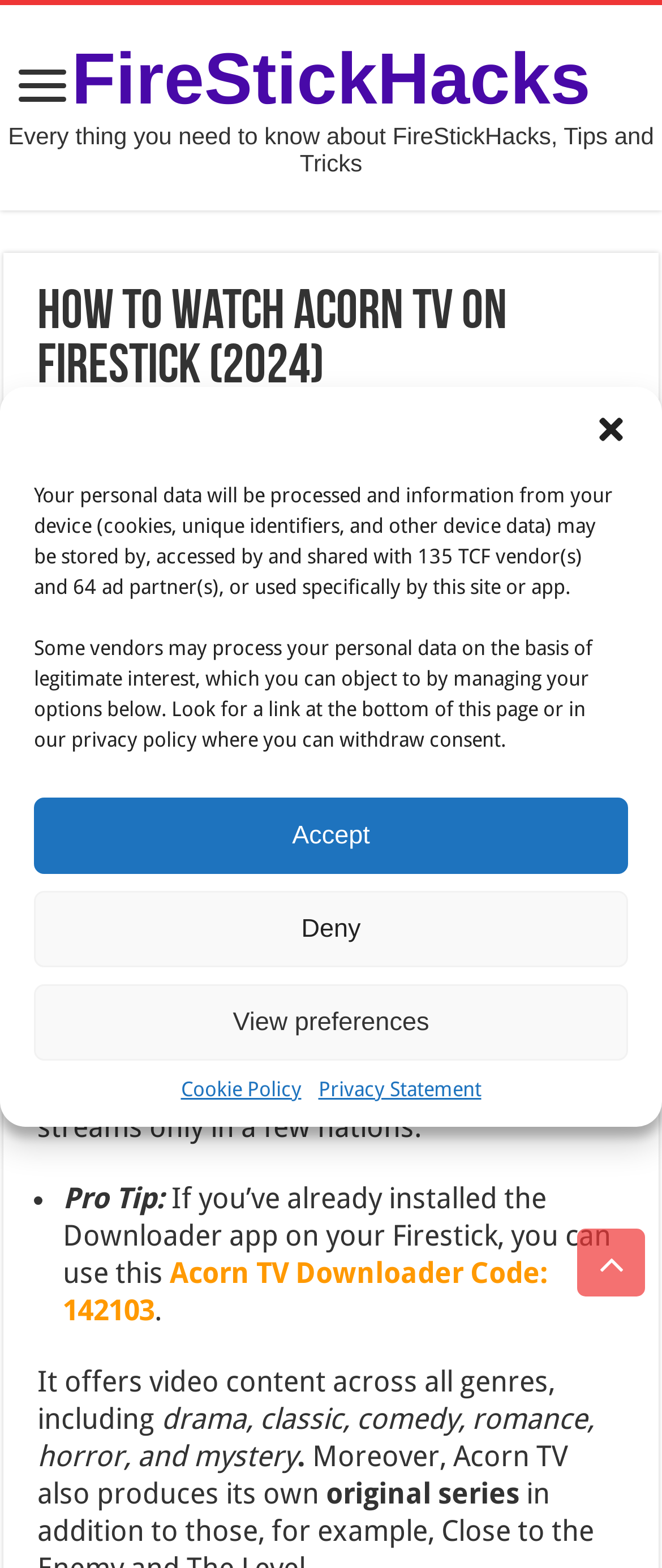Utilize the details in the image to thoroughly answer the following question: What is the type of content that Acorn TV produces?

The webpage states that 'Acorn TV also produces its own original series', which indicates that Acorn TV produces original series as its type of content.